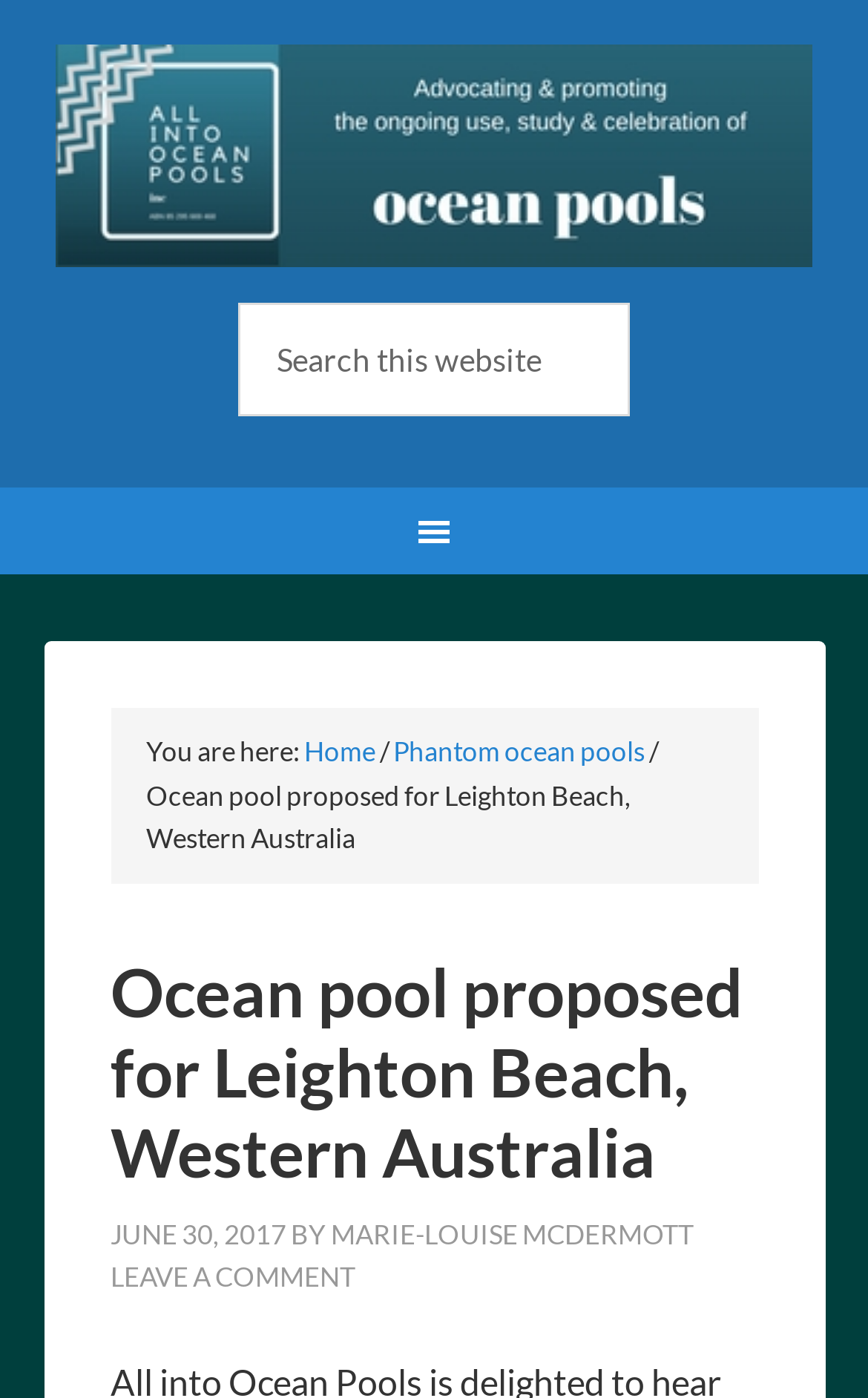Extract the main title from the webpage.

Ocean pool proposed for Leighton Beach, Western Australia